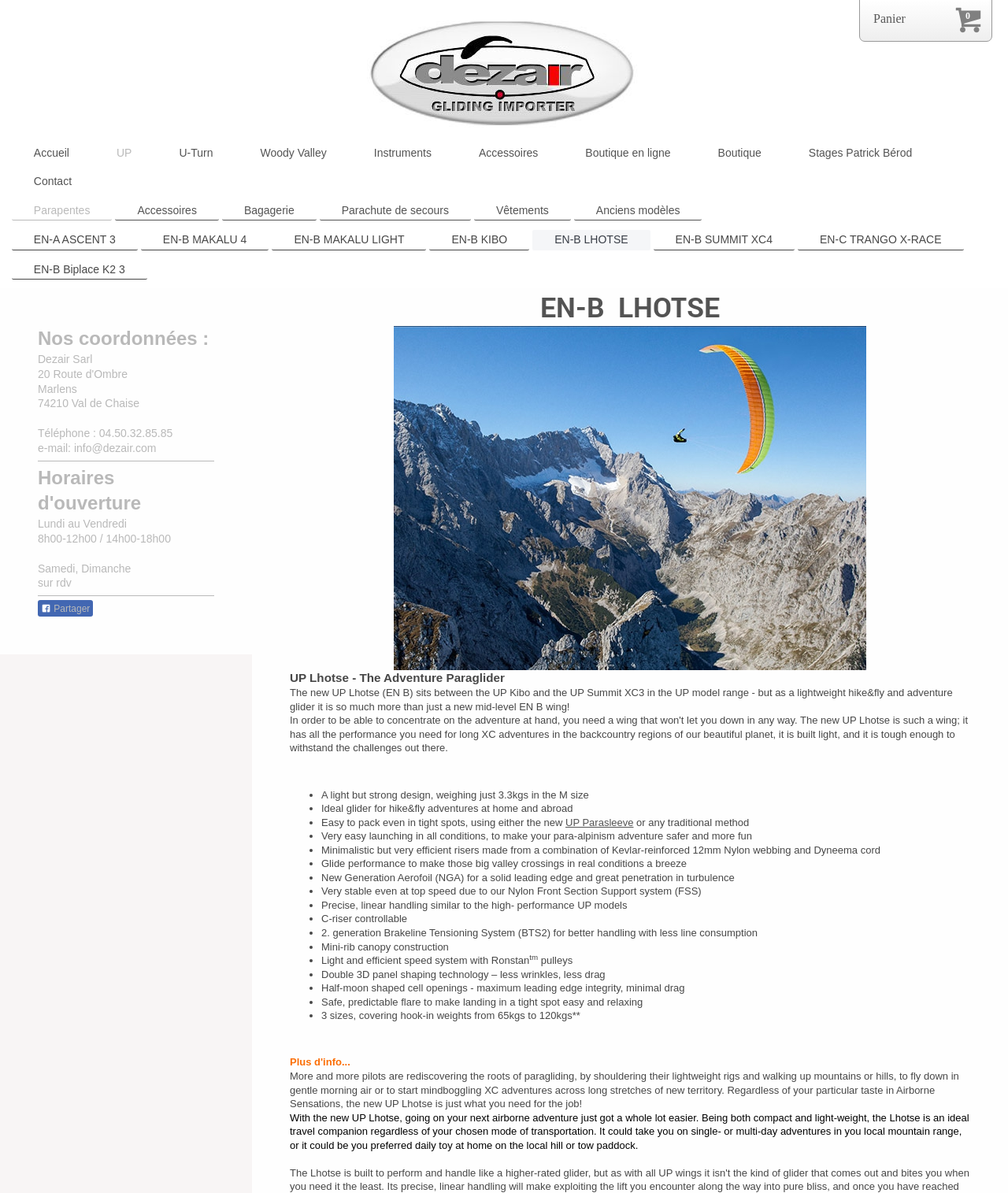Please identify the bounding box coordinates of the clickable region that I should interact with to perform the following instruction: "Click on Accueil". The coordinates should be expressed as four float numbers between 0 and 1, i.e., [left, top, right, bottom].

[0.012, 0.12, 0.091, 0.136]